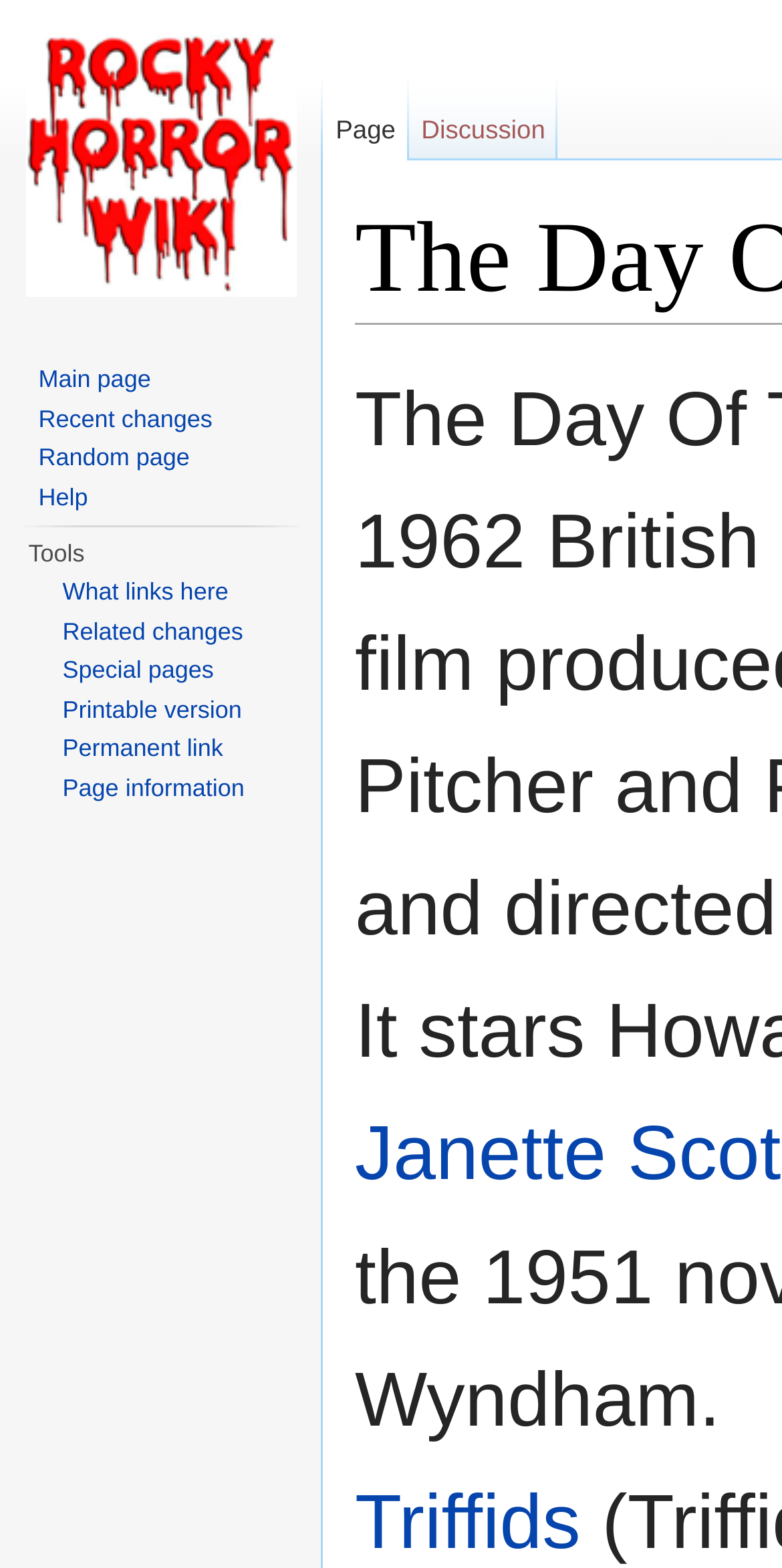Can you show the bounding box coordinates of the region to click on to complete the task described in the instruction: "Jump to navigation"?

[0.454, 0.207, 0.602, 0.228]